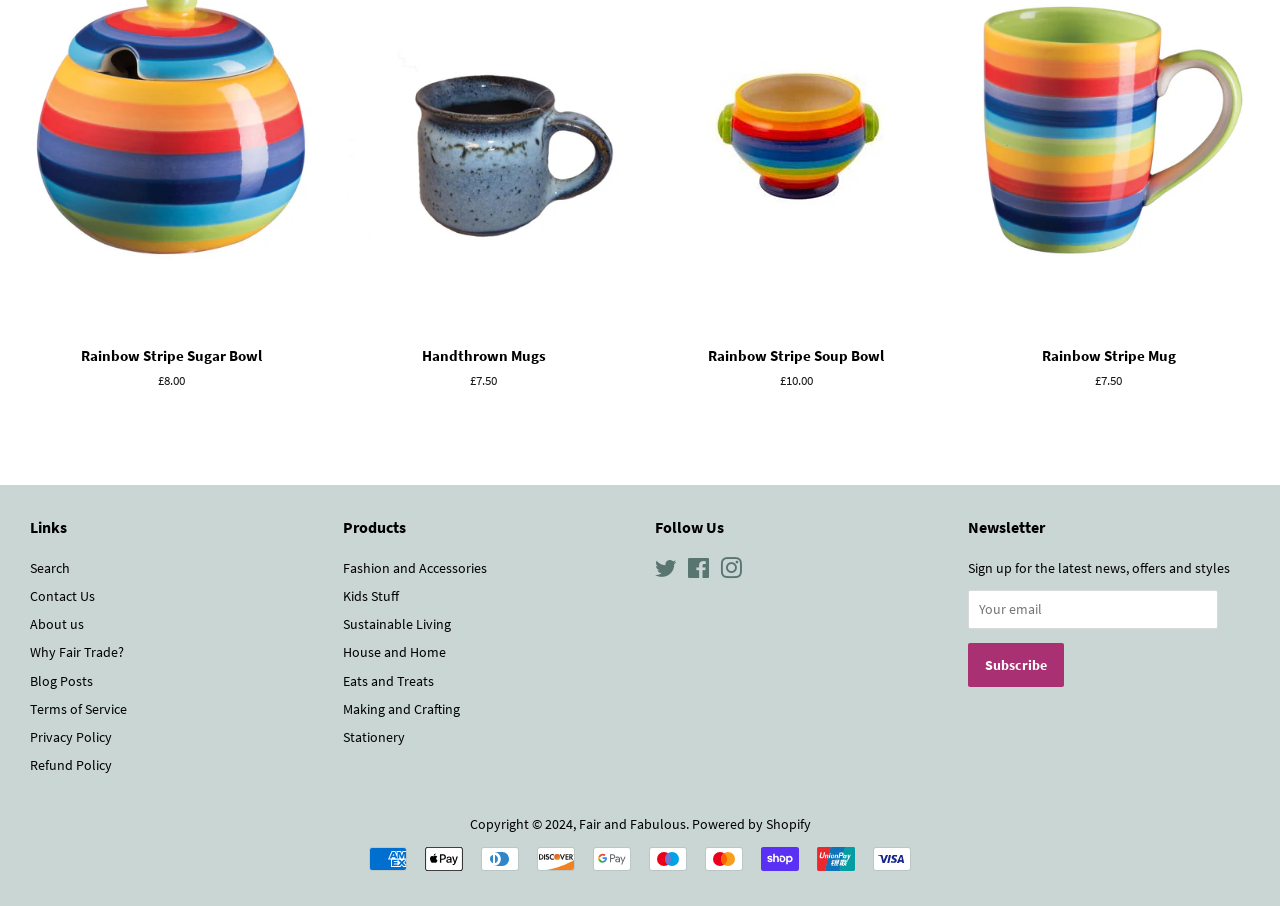Based on the visual content of the image, answer the question thoroughly: How many social media platforms can be followed?

The webpage has links to follow the website on Twitter, Facebook, and Instagram, which are three social media platforms.